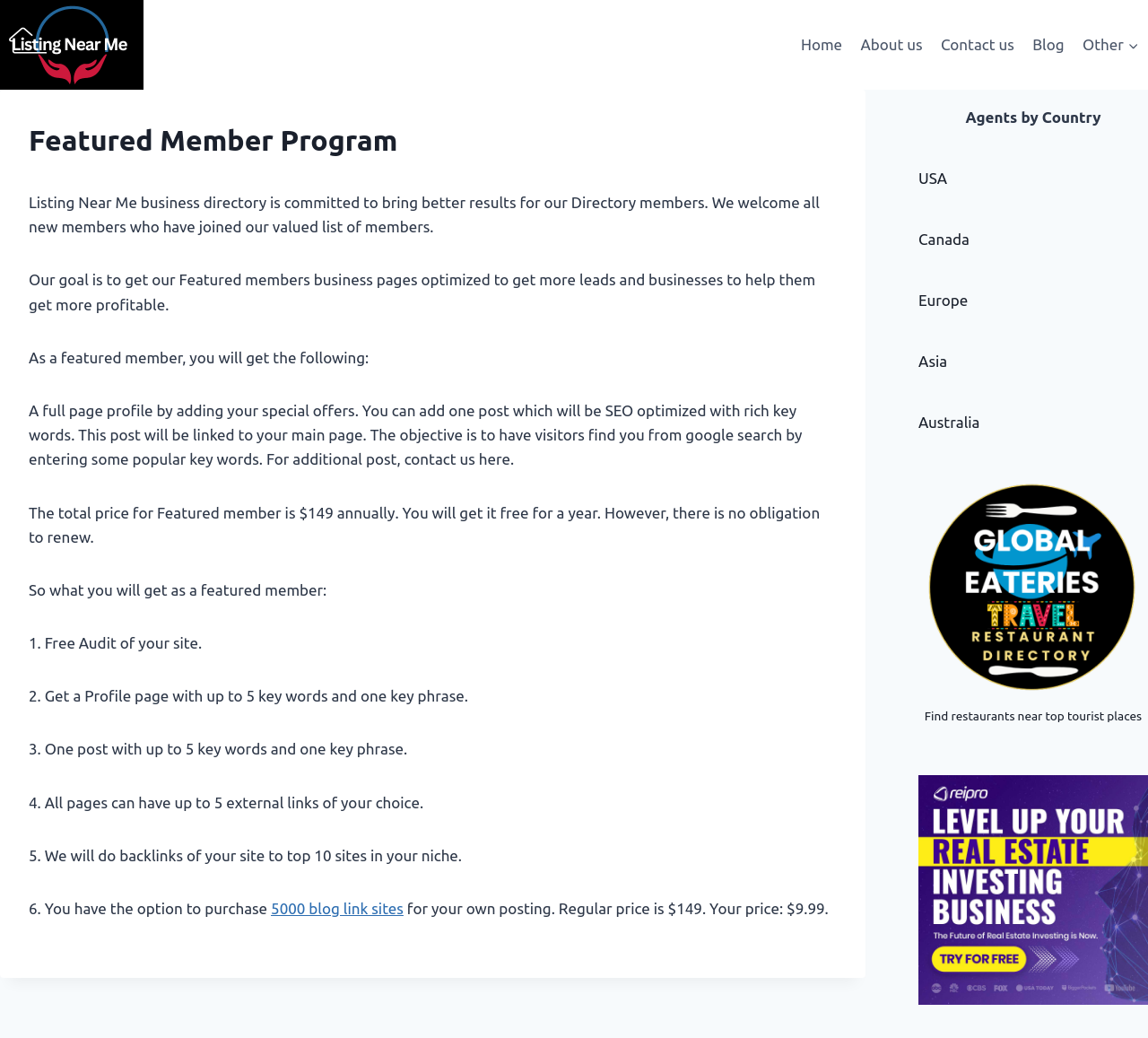What is the main heading displayed on the webpage? Please provide the text.

Featured Member Program